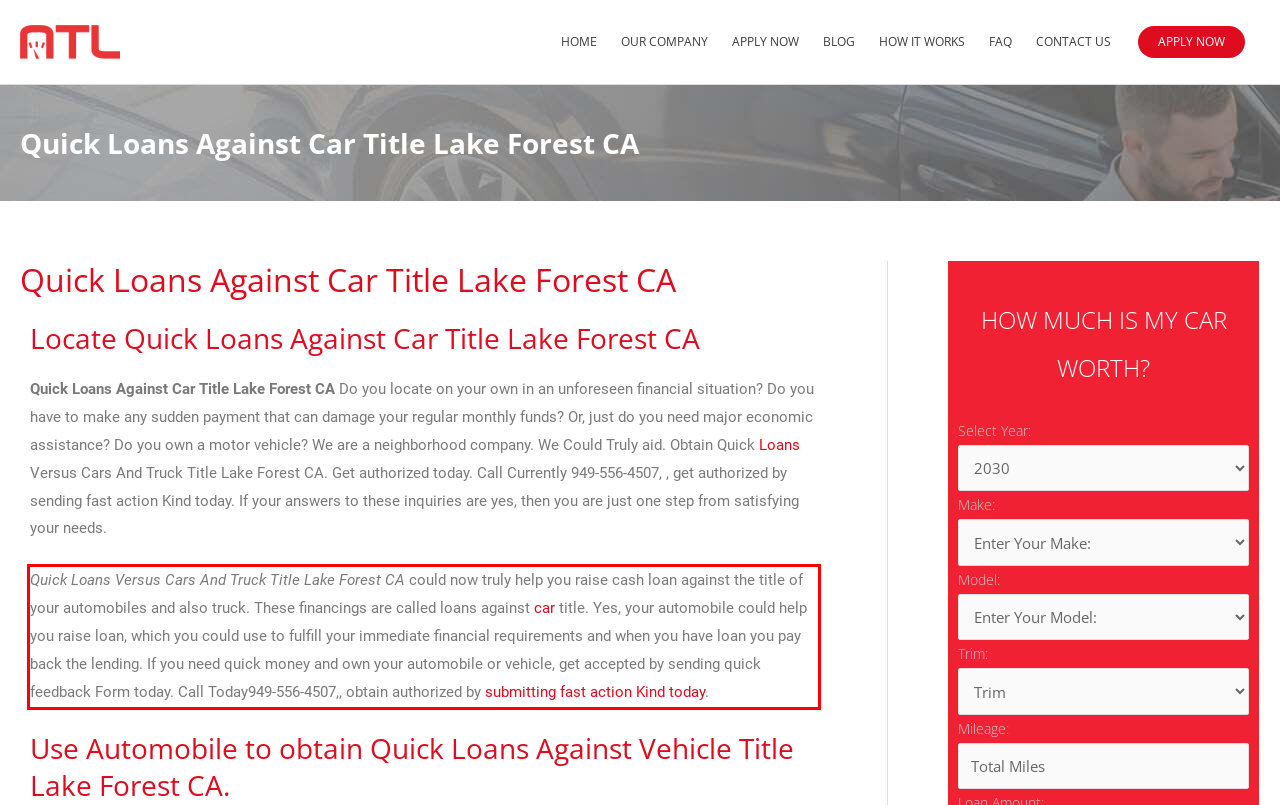Please identify and extract the text from the UI element that is surrounded by a red bounding box in the provided webpage screenshot.

Quick Loans Versus Cars And Truck Title Lake Forest CA could now truly help you raise cash loan against the title of your automobiles and also truck. These financings are called loans against car title. Yes, your automobile could help you raise loan, which you could use to fulfill your immediate financial requirements and when you have loan you pay back the lending. If you need quick money and own your automobile or vehicle, get accepted by sending quick feedback Form today. Call Today949-556-4507,, obtain authorized by submitting fast action Kind today.